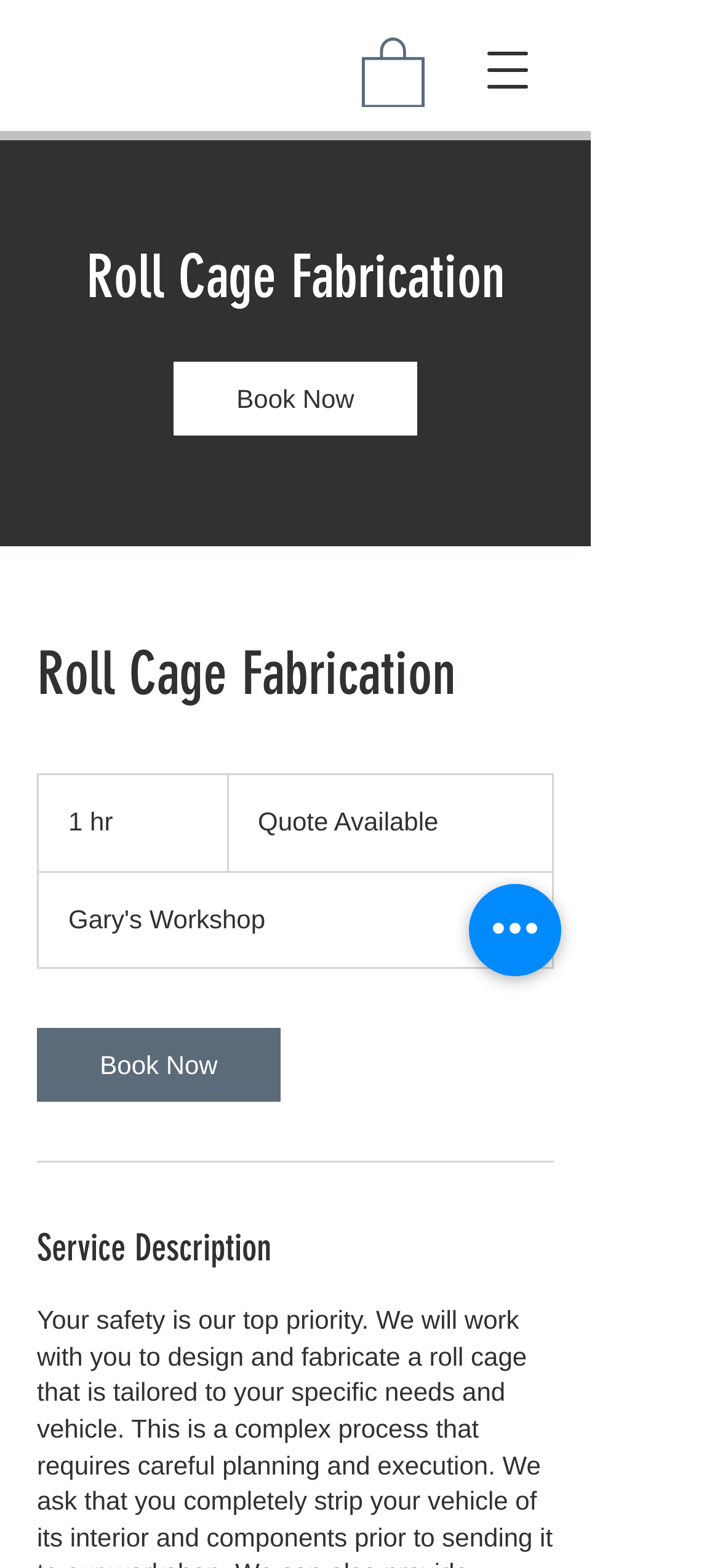Locate the headline of the webpage and generate its content.

Roll Cage Fabrication